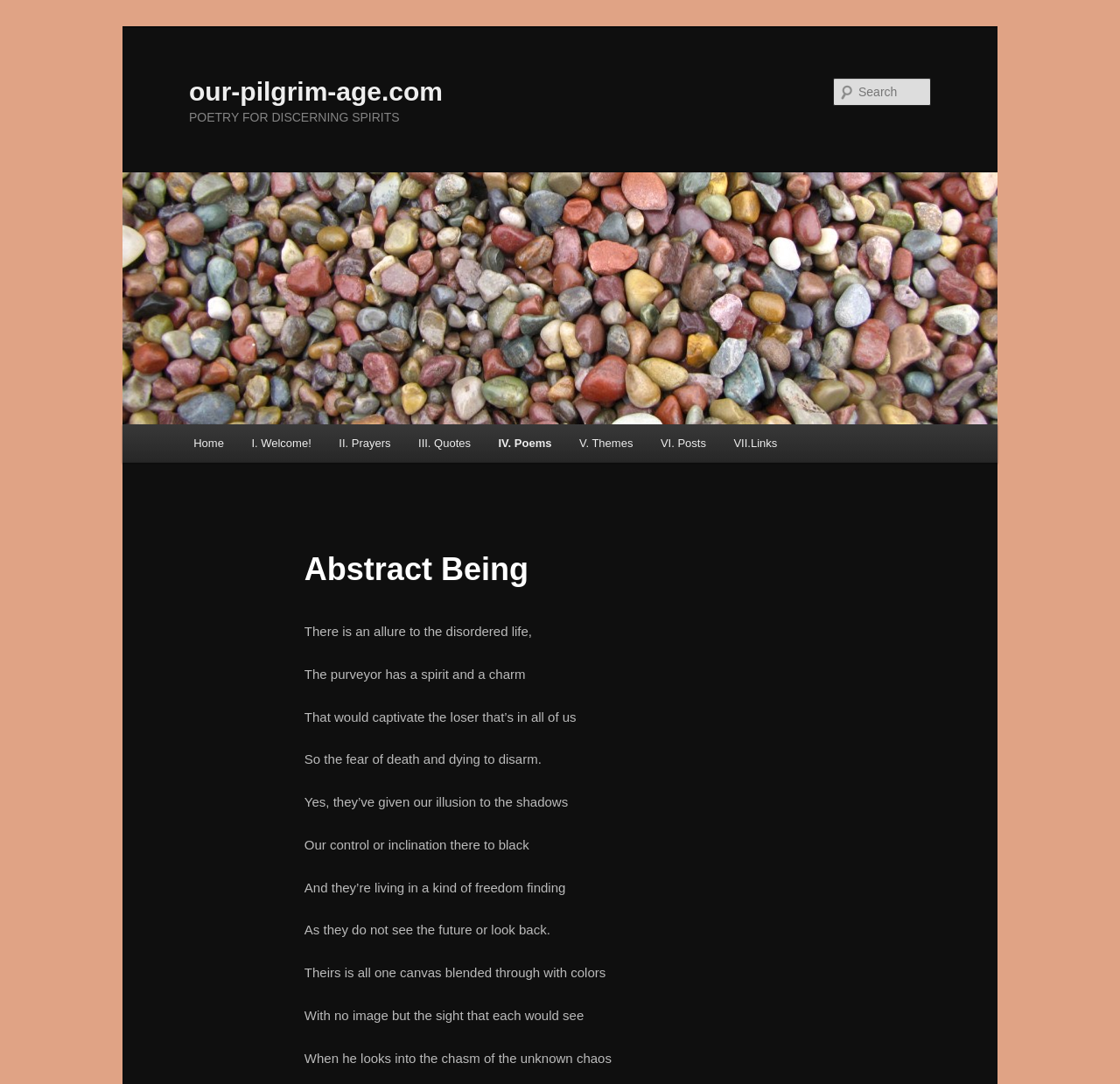Can you find the bounding box coordinates for the element to click on to achieve the instruction: "Go to home page"?

[0.16, 0.391, 0.212, 0.426]